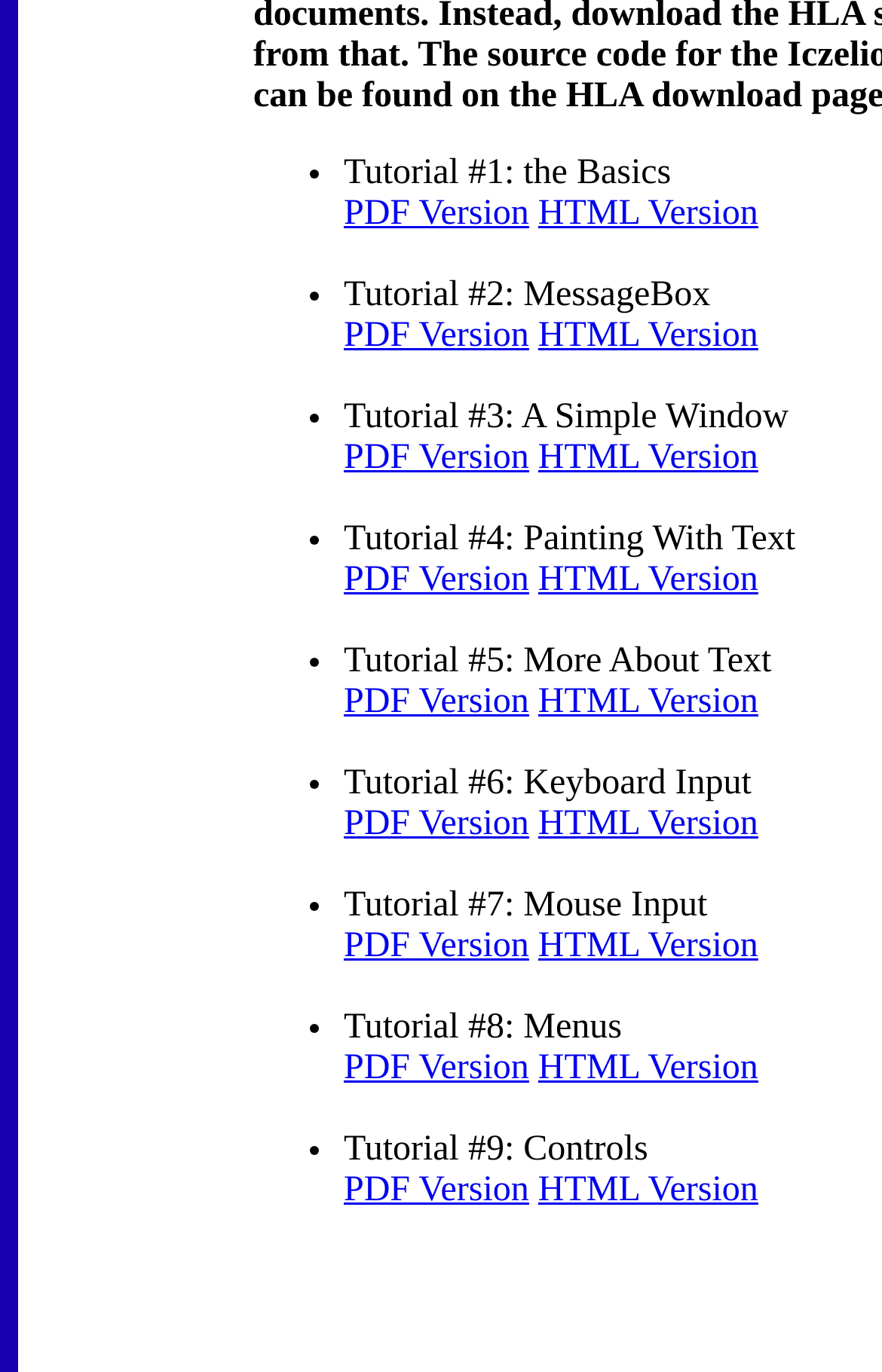Locate the bounding box coordinates of the region to be clicked to comply with the following instruction: "open tutorial #7 in HTML". The coordinates must be four float numbers between 0 and 1, in the form [left, top, right, bottom].

[0.61, 0.676, 0.86, 0.704]